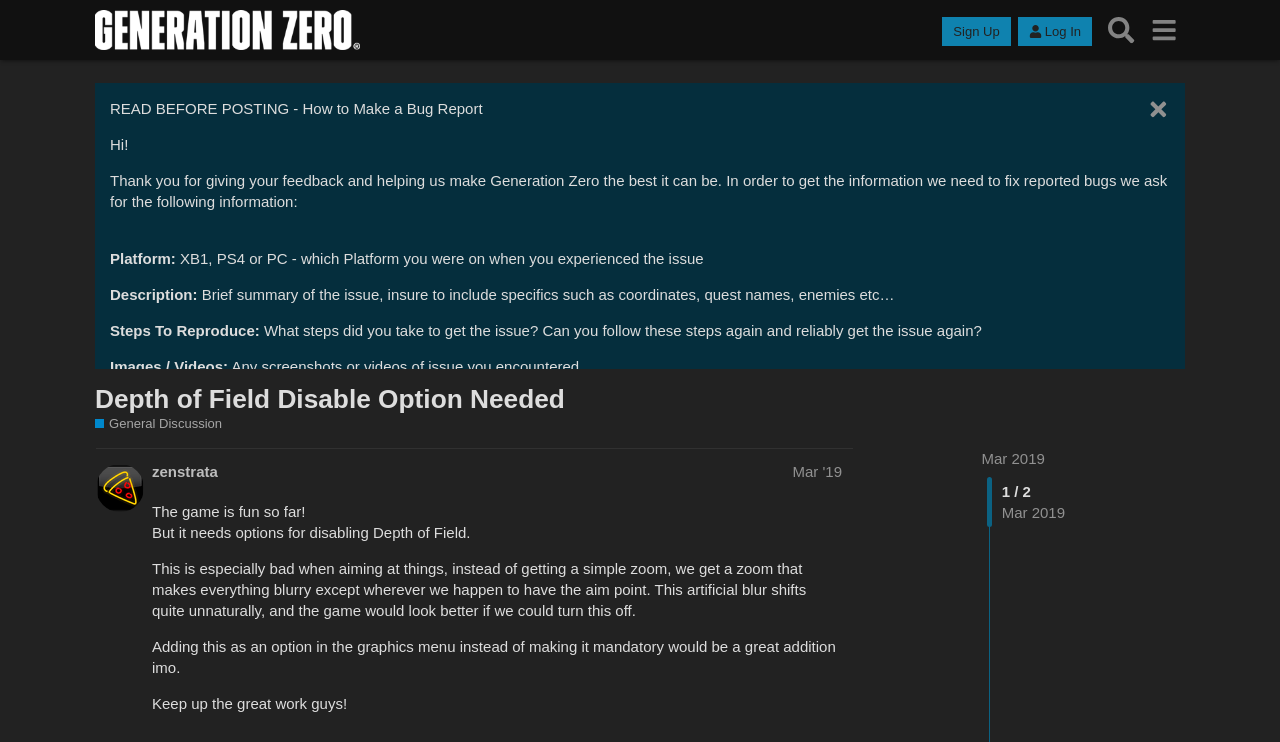Provide the bounding box coordinates for the UI element described in this sentence: "​". The coordinates should be four float values between 0 and 1, i.e., [left, top, right, bottom].

[0.896, 0.131, 0.914, 0.162]